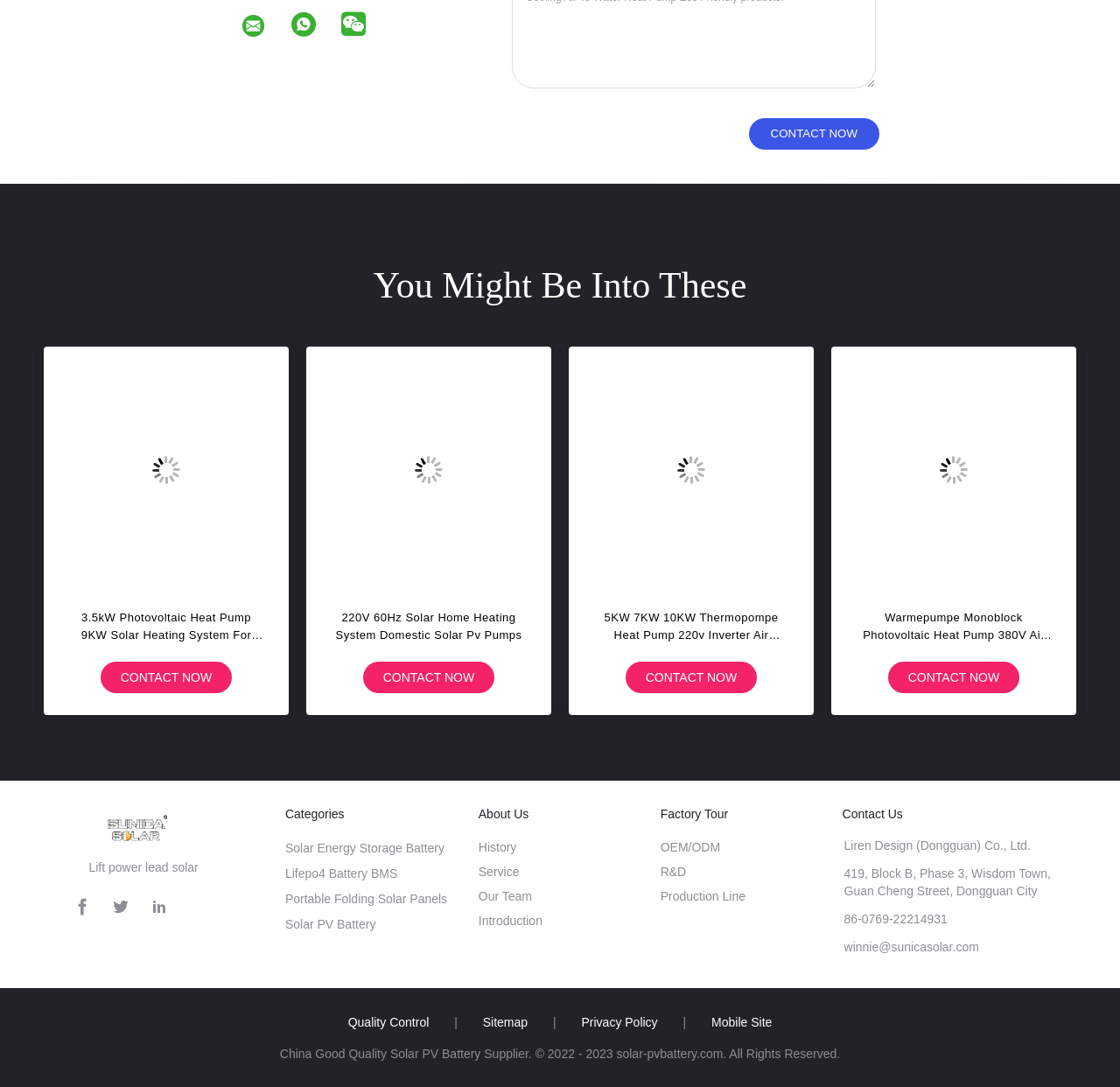How many pages are there in the pagination?
Look at the image and construct a detailed response to the question.

I found the number of pages in the pagination by looking at the links at the bottom of the webpage, where I saw links to '1' and '2'. This indicates that there are two pages in the pagination.